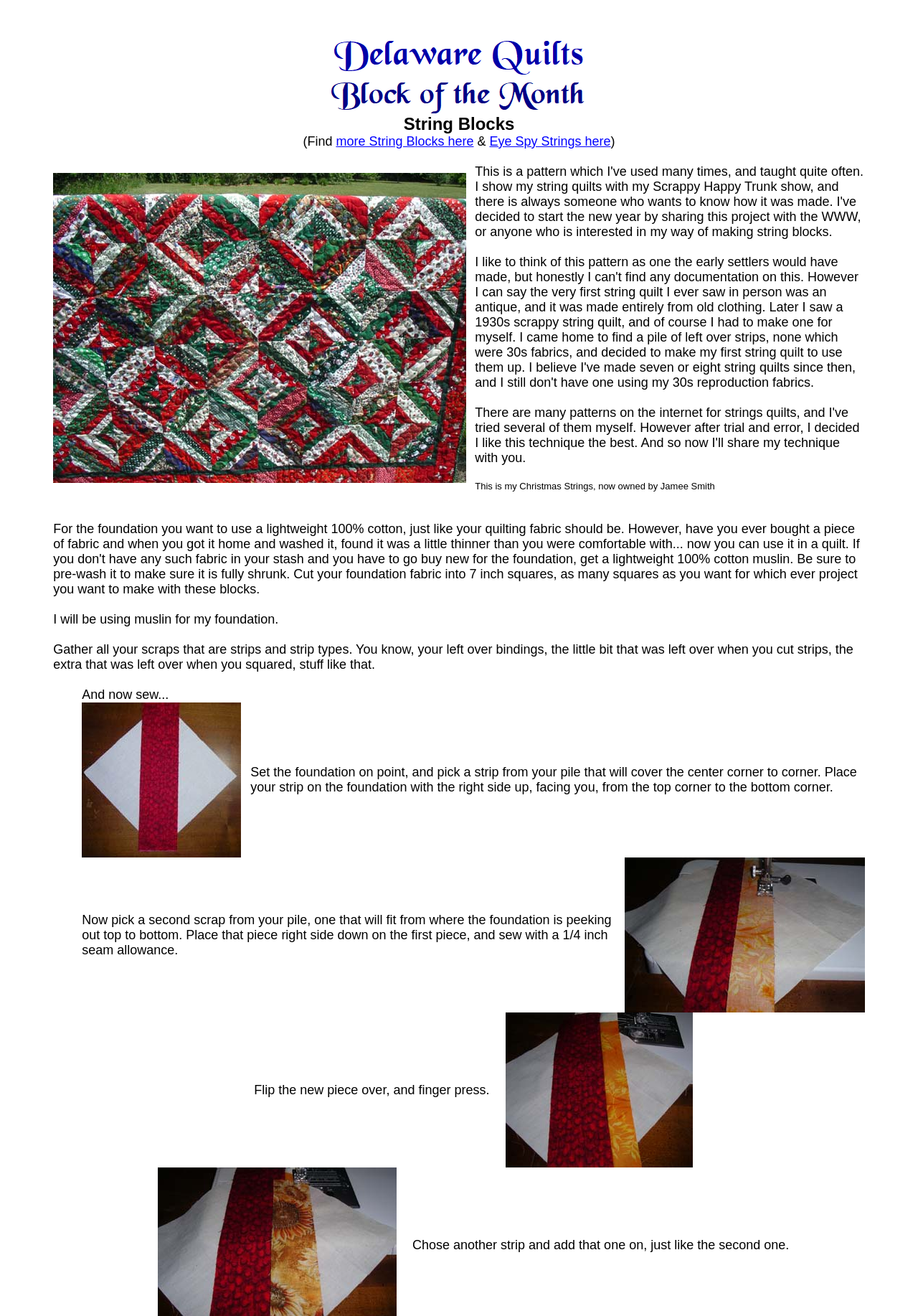Please respond to the question using a single word or phrase:
What is the author's inspiration for making string quilts?

Antique string quilts